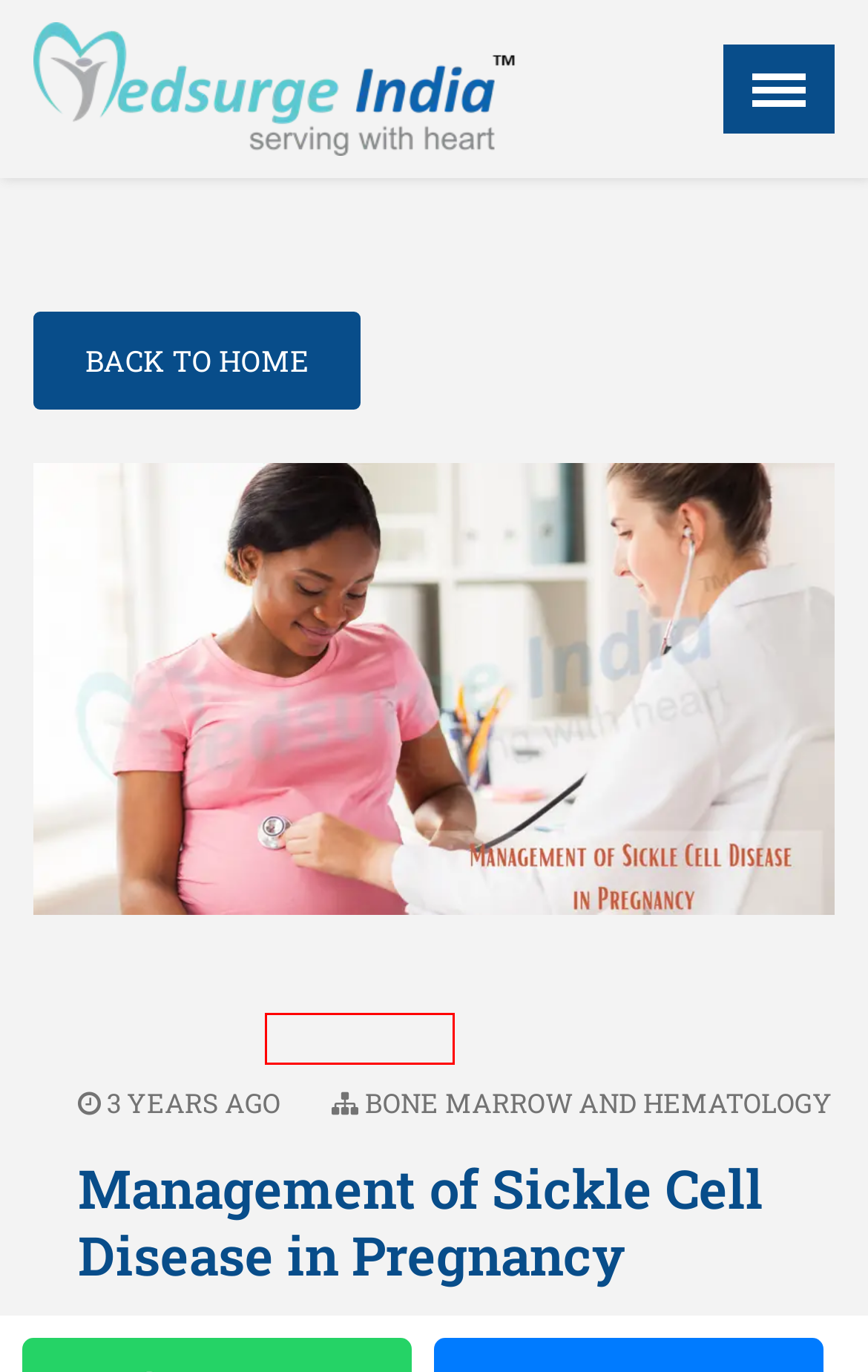You’re provided with a screenshot of a webpage that has a red bounding box around an element. Choose the best matching webpage description for the new page after clicking the element in the red box. The options are:
A. Nuclear Medicine Therapy In India | Cancer Treatments | Medsurge India
B. Enquire Us - Medsurge India
C. Testimonials - Medsurge India
D. Blogs | Medsurge India
E. Medsurge India | Medical Tourism Company In India
F. Best Bone Marrow And Hematology | Medsurge India
G. Fortis Hospital Kolkata - View Doctor List, Address - Medsurge India
H. Contact Us - Medsurge India

H